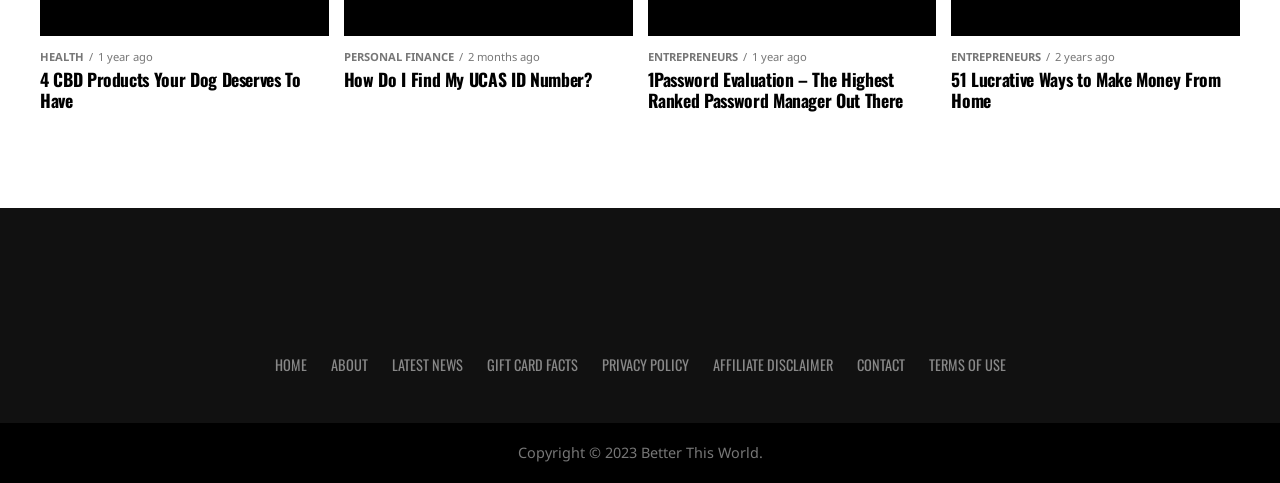Please find the bounding box coordinates of the clickable region needed to complete the following instruction: "go to home page". The bounding box coordinates must consist of four float numbers between 0 and 1, i.e., [left, top, right, bottom].

[0.214, 0.732, 0.239, 0.775]